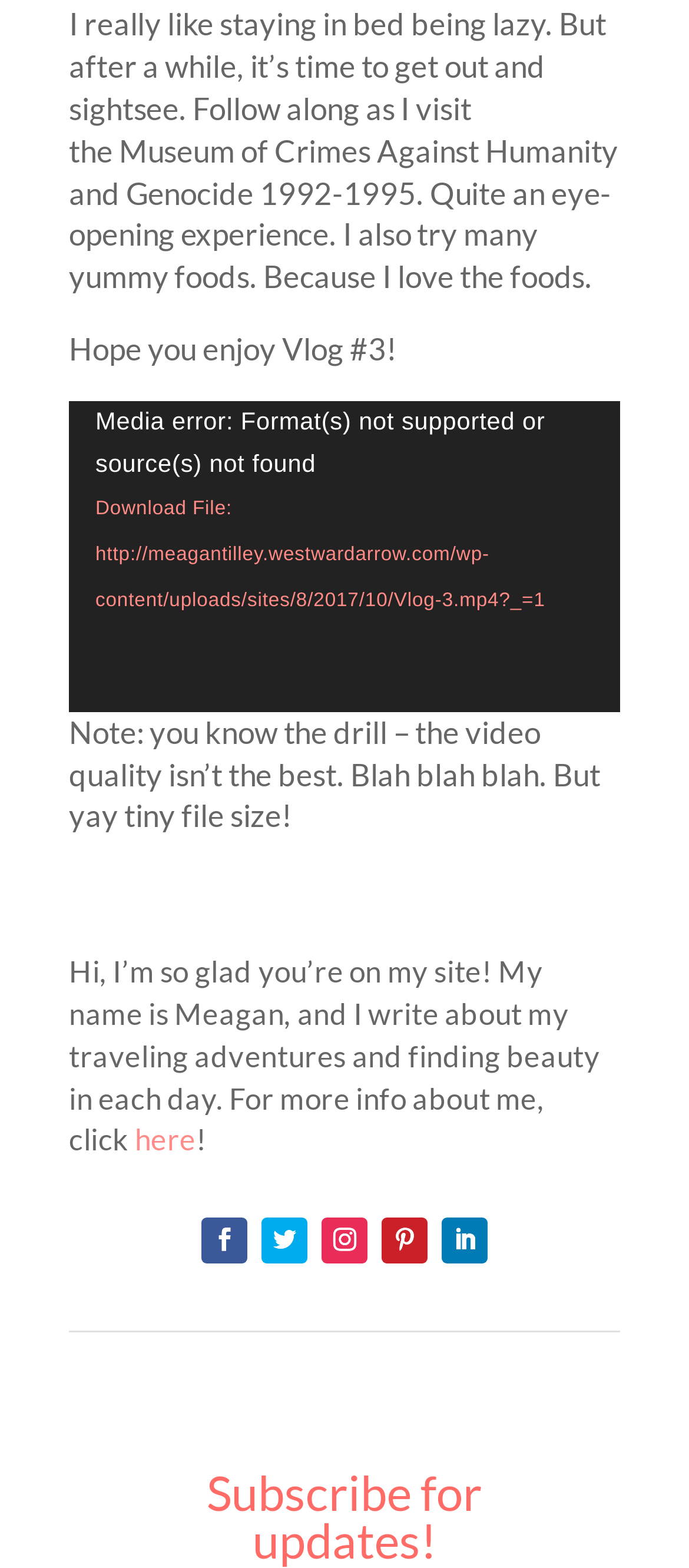Identify the bounding box for the UI element described as: "aria-label="Fullscreen" title="Fullscreen"". The coordinates should be four float numbers between 0 and 1, i.e., [left, top, right, bottom].

[0.808, 0.42, 0.859, 0.443]